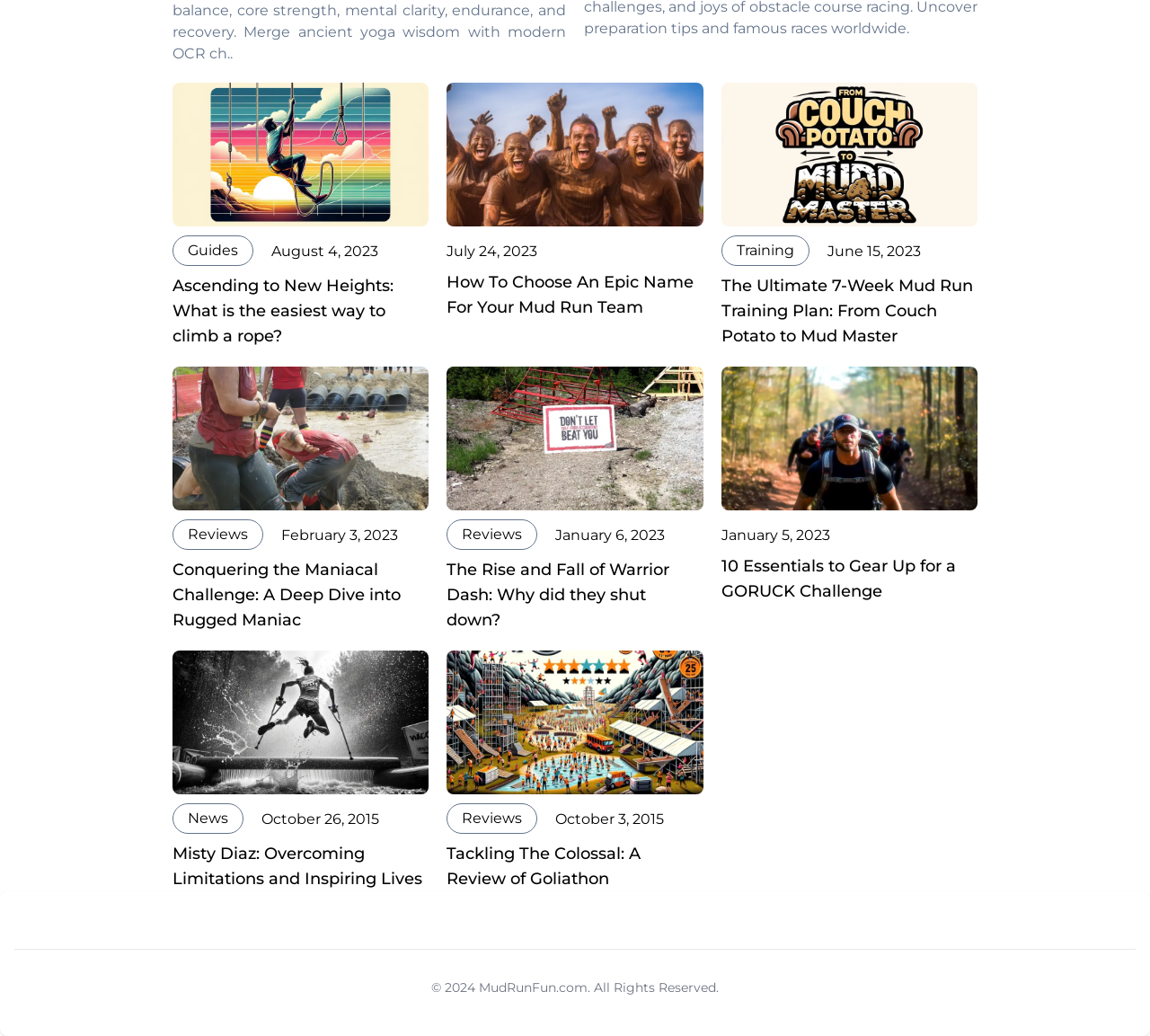Bounding box coordinates are specified in the format (top-left x, top-left y, bottom-right x, bottom-right y). All values are floating point numbers bounded between 0 and 1. Please provide the bounding box coordinate of the region this sentence describes: parent_node: Reviews

[0.389, 0.628, 0.611, 0.767]